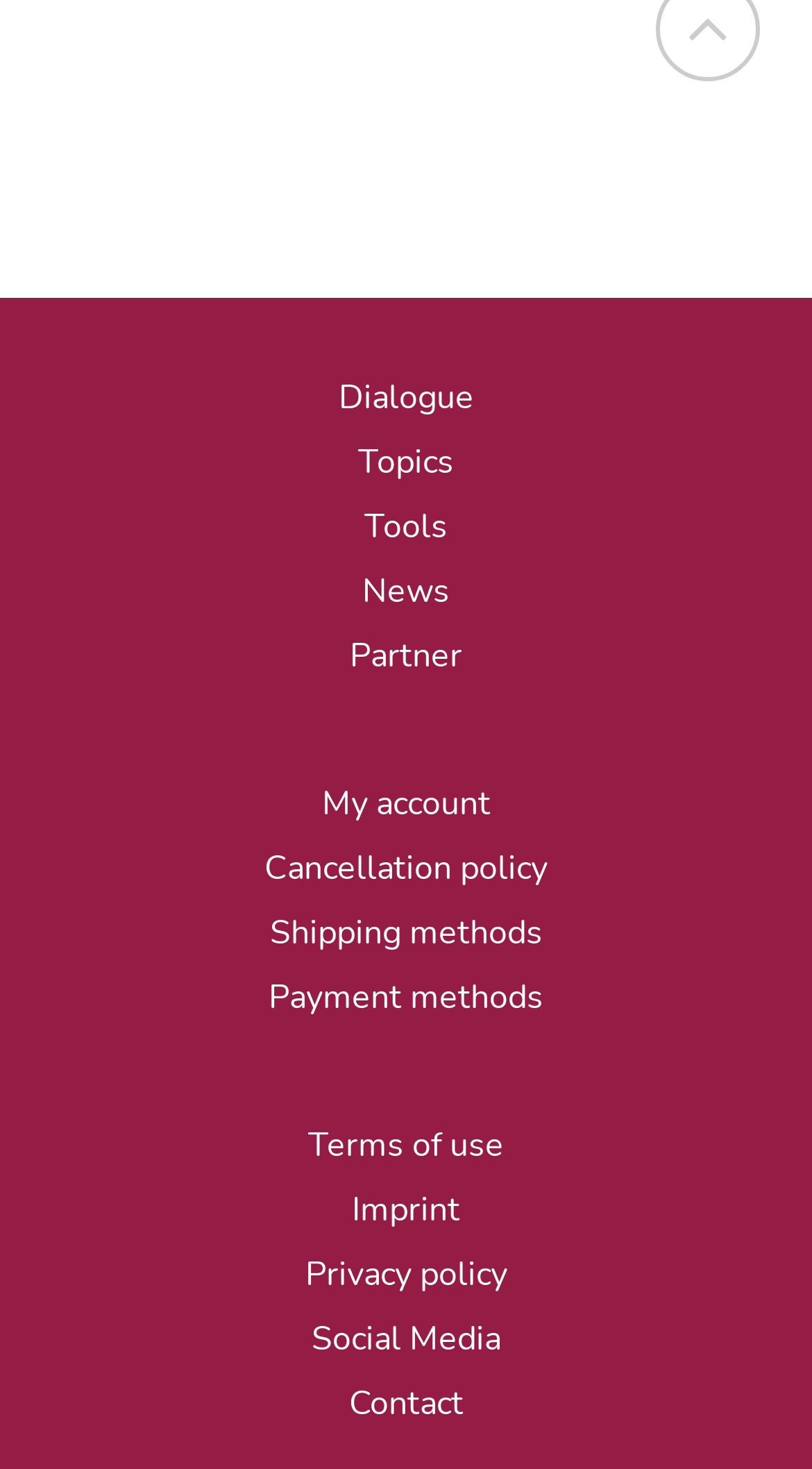What is the first link on the webpage?
Using the information from the image, give a concise answer in one word or a short phrase.

Dialogue